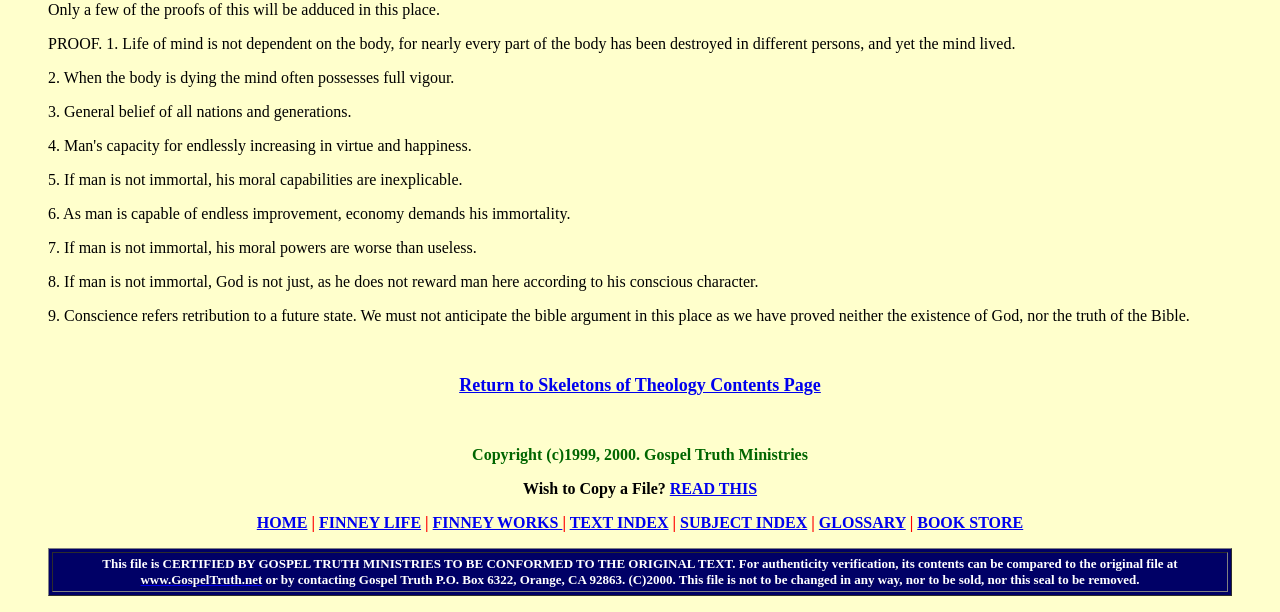Please respond to the question with a concise word or phrase:
What is the copyright information of the webpage?

1999, 2000 Gospel Truth Ministries